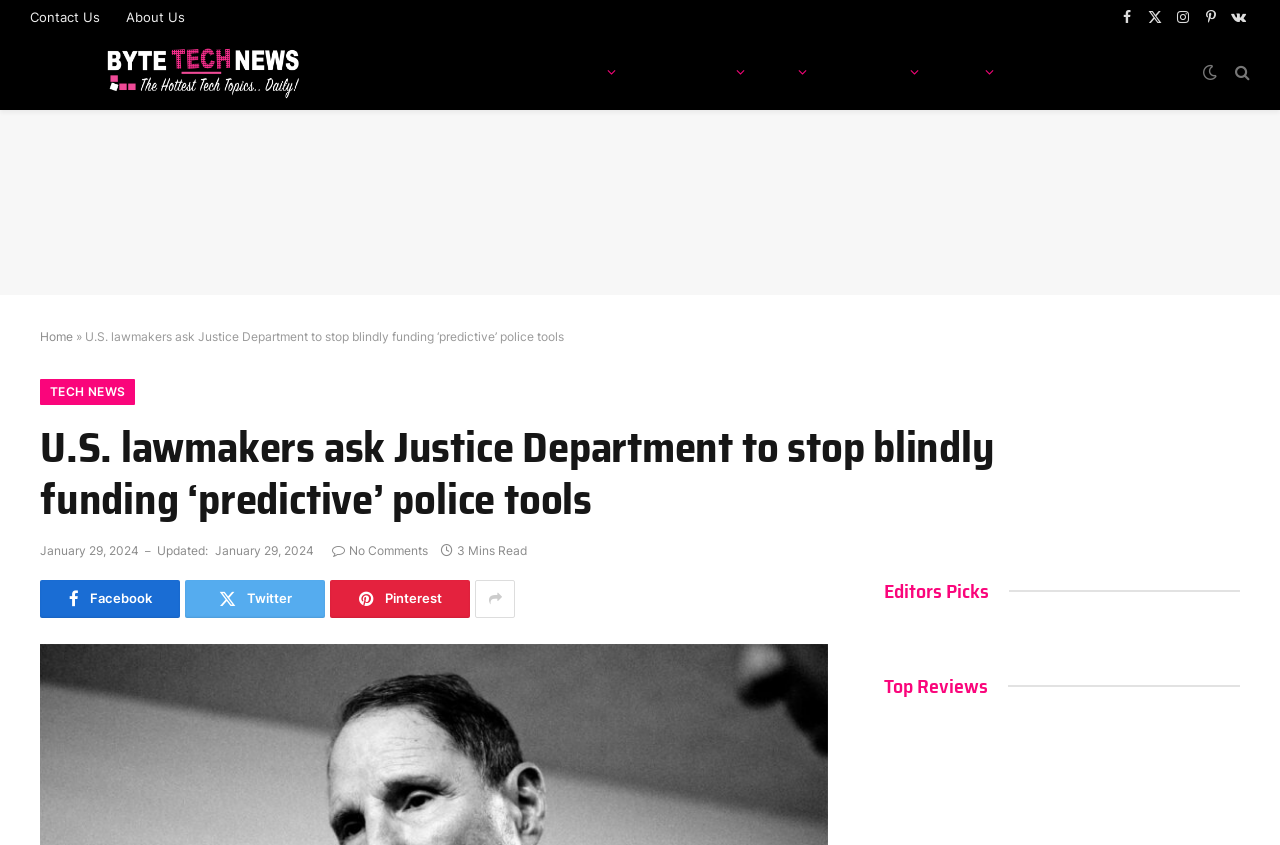Please give a one-word or short phrase response to the following question: 
What is the date of the article?

January 29, 2024